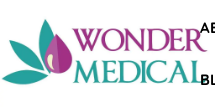Generate a comprehensive description of the image.

The image features the logo of "Wonder Medical," a health tourism company based in Turkey. The design prominently incorporates vibrant colors, with the name "WONDER" rendered in a bold purple font, while "MEDICAL" is displayed in a soothing teal hue. To the left of the company name, an artistic illustration of leaves and a flower adds a touch of elegance and symbolizes wellness and care. This logo reflects the company's commitment to providing high-quality medical services and has an inviting aesthetic that resonates with their focus on patient-centered care in various health-related fields, including aesthetic surgery and dental treatments.